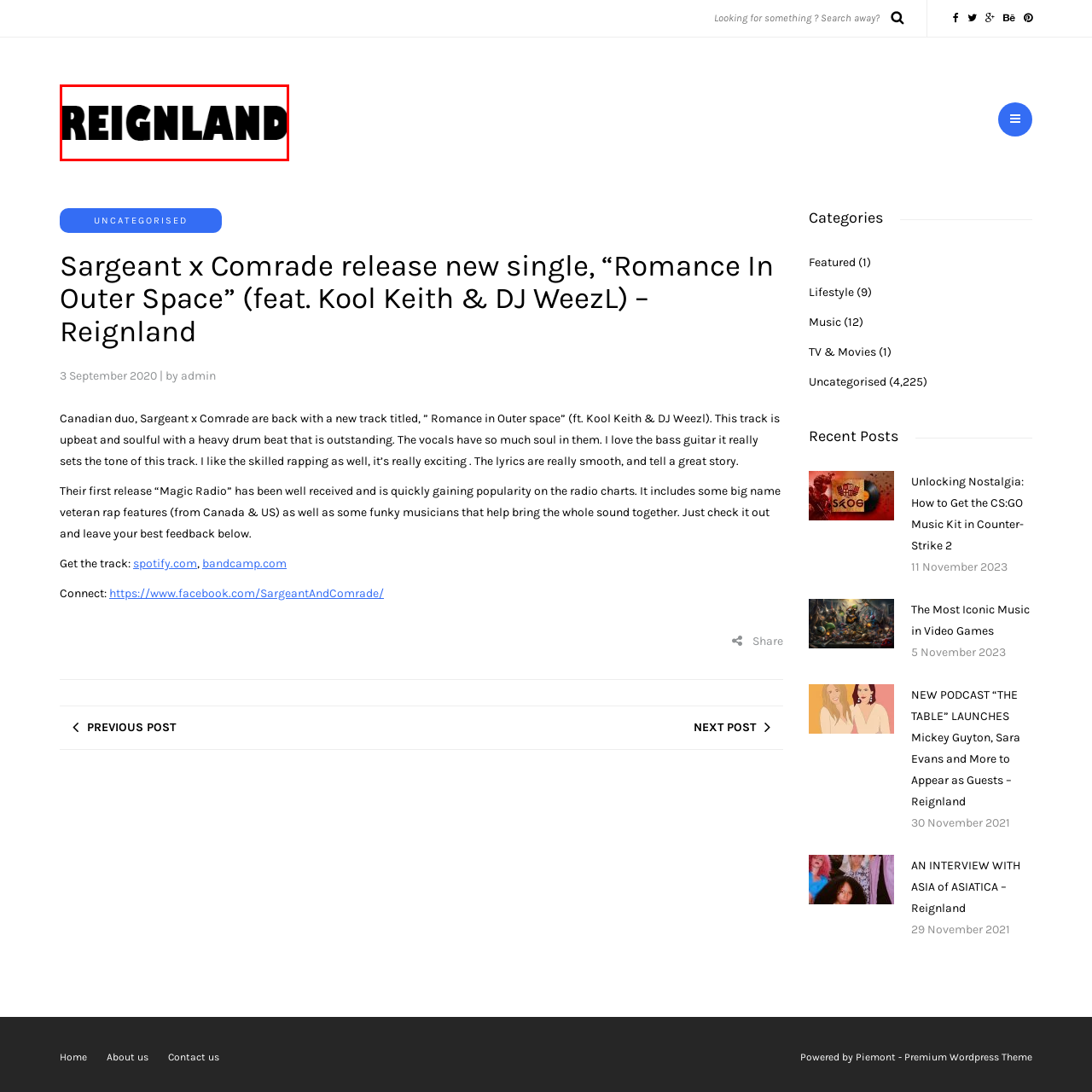Give a thorough account of what is shown in the red-encased segment of the image.

The image features the bold, stylized title "Reignland," prominently displayed in a strong, black font. This title is part of the branding for Reignland, which appears to be associated with a music-related content platform. Positioned above the text, the design emphasizes a sense of authority and creativity, suggesting that Reignland is a space dedicated to artistic expression and musical releases. The aesthetic conveys a modern and engaging vibe, aligning well with a contemporary music audience. This specific image may serve as a visual identifier for the platform, linking it to recent musical projects and collaborations, such as the new single "Romance In Outer Space" by Sargeant x Comrade featuring Kool Keith & DJ WeezL.